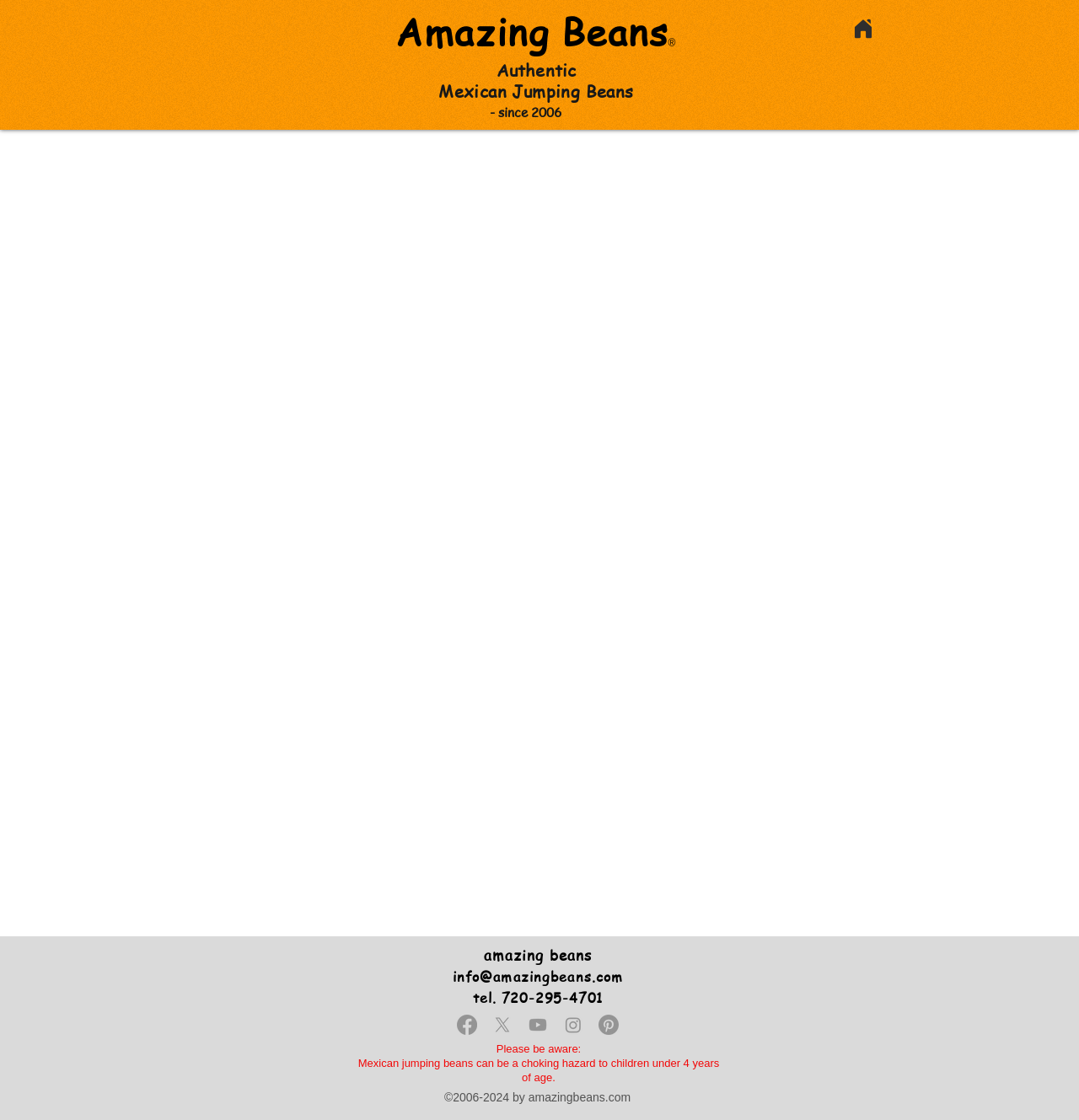Based on the provided description, "aria-label="X"", find the bounding box of the corresponding UI element in the screenshot.

[0.456, 0.906, 0.475, 0.924]